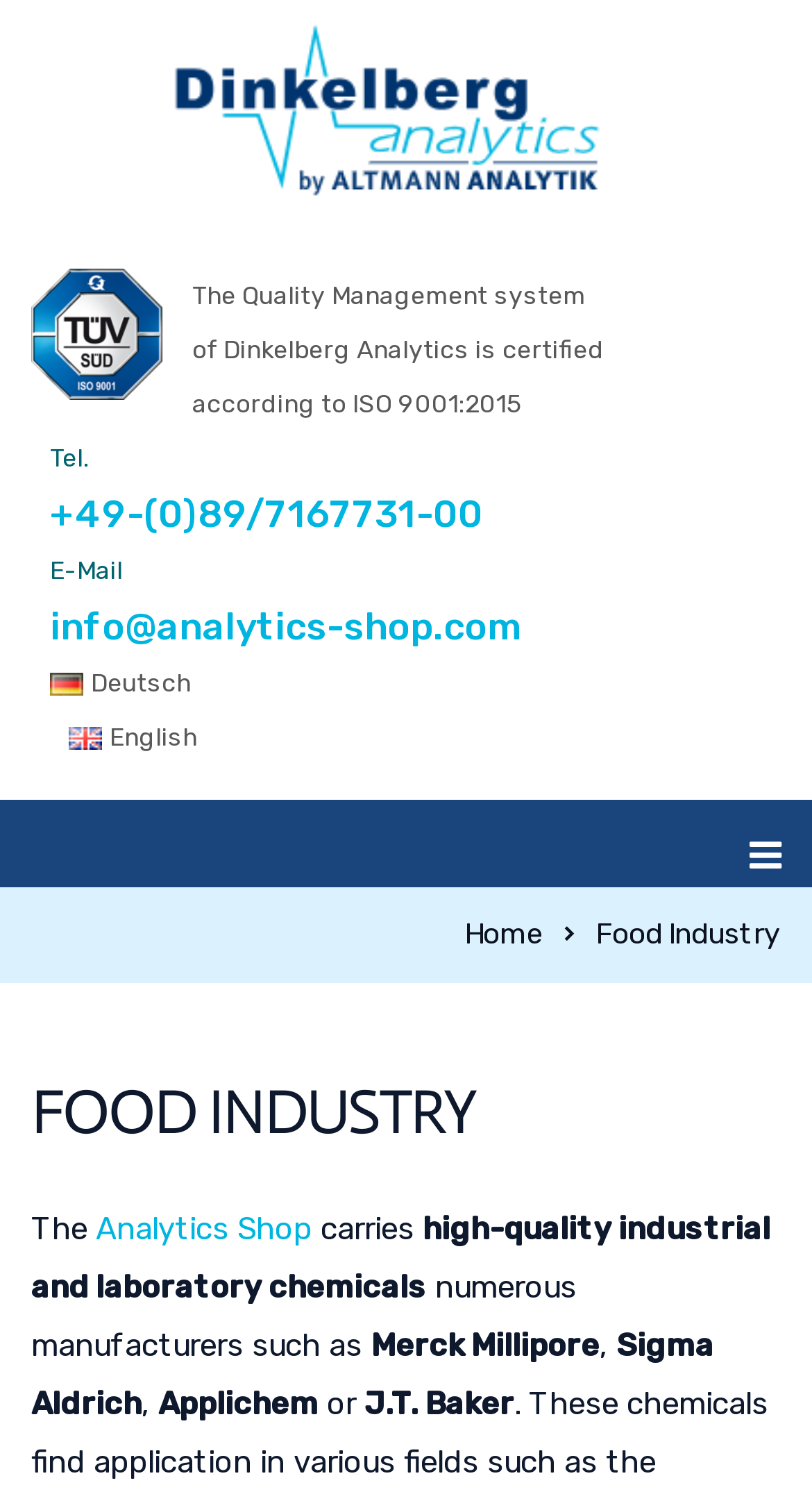Using the element description Analytics Shop, predict the bounding box coordinates for the UI element. Provide the coordinates in (top-left x, top-left y, bottom-right x, bottom-right y) format with values ranging from 0 to 1.

[0.118, 0.806, 0.385, 0.831]